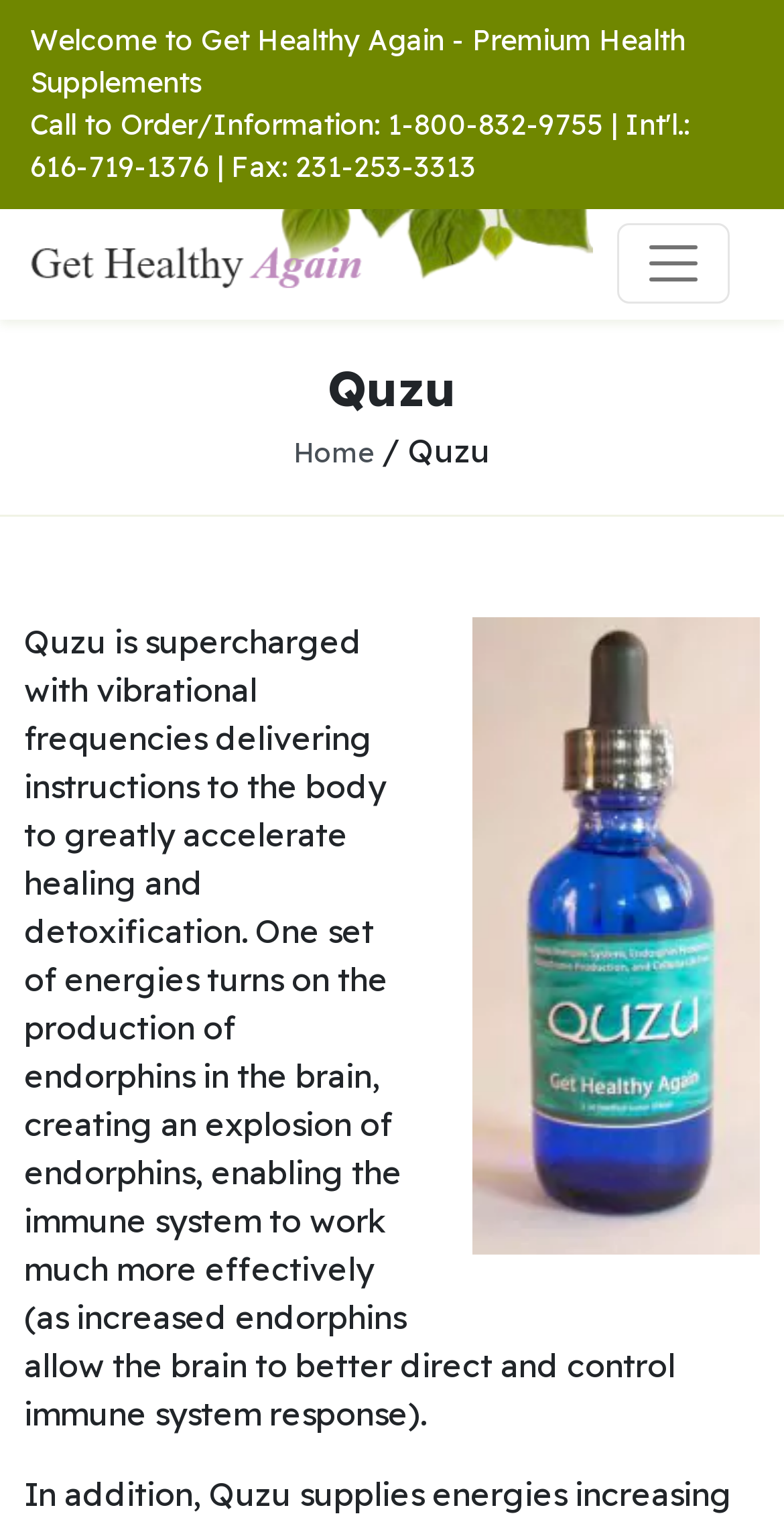Locate the bounding box for the described UI element: "Home". Ensure the coordinates are four float numbers between 0 and 1, formatted as [left, top, right, bottom].

[0.374, 0.285, 0.477, 0.308]